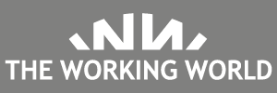What type of typography is used in the logo?
Please respond to the question thoroughly and include all relevant details.

The caption describes the typography as 'bold, modern', indicating that the type of typography used in the logo is modern.